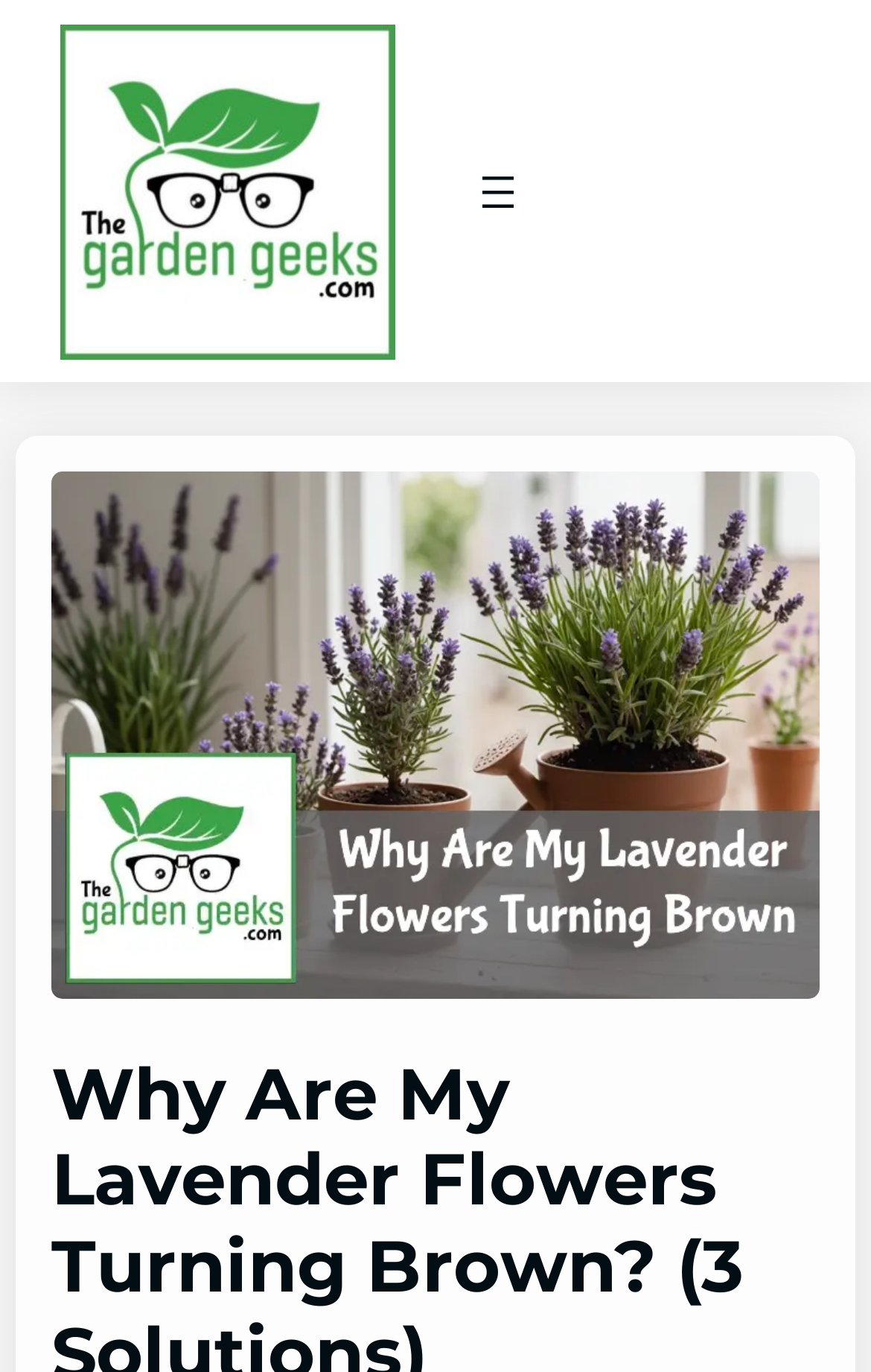Identify the coordinates of the bounding box for the element described below: "alt="TheGardenGeeks-logo"". Return the coordinates as four float numbers between 0 and 1: [left, top, right, bottom].

[0.069, 0.017, 0.453, 0.262]